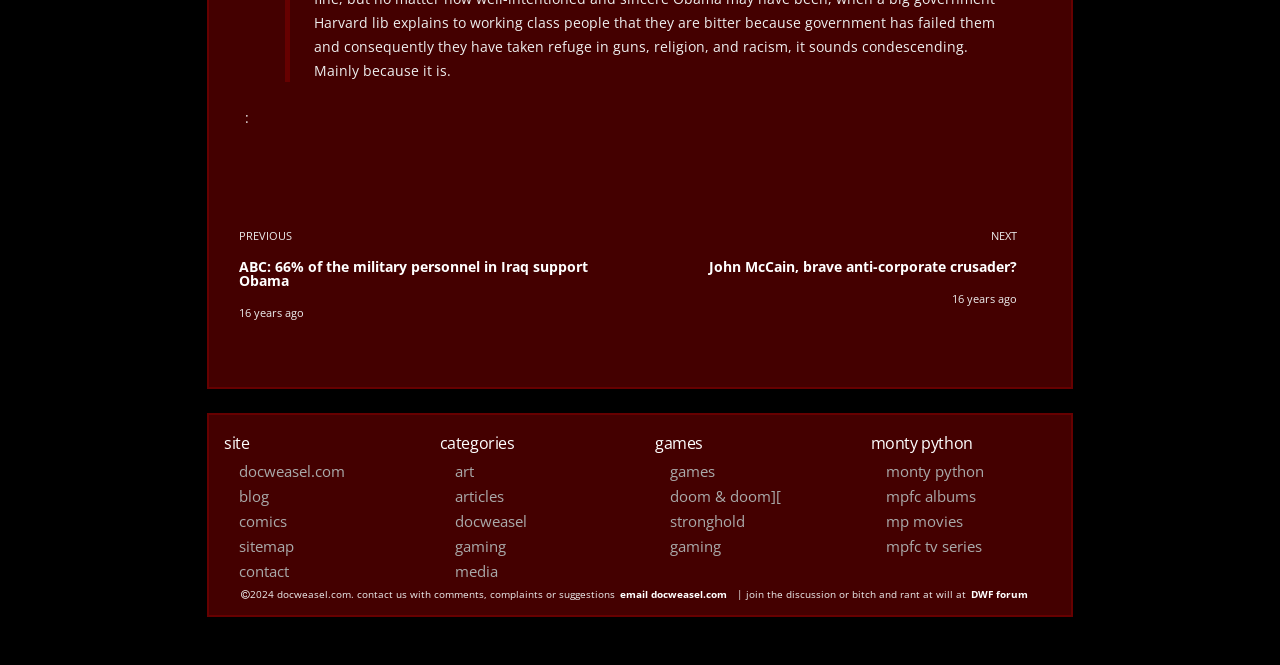Please specify the bounding box coordinates of the clickable section necessary to execute the following command: "Click on Mercenary Battle Company: The Reapers v1.0.1 (+7 Trainer) [Abolfazl.k]".

None